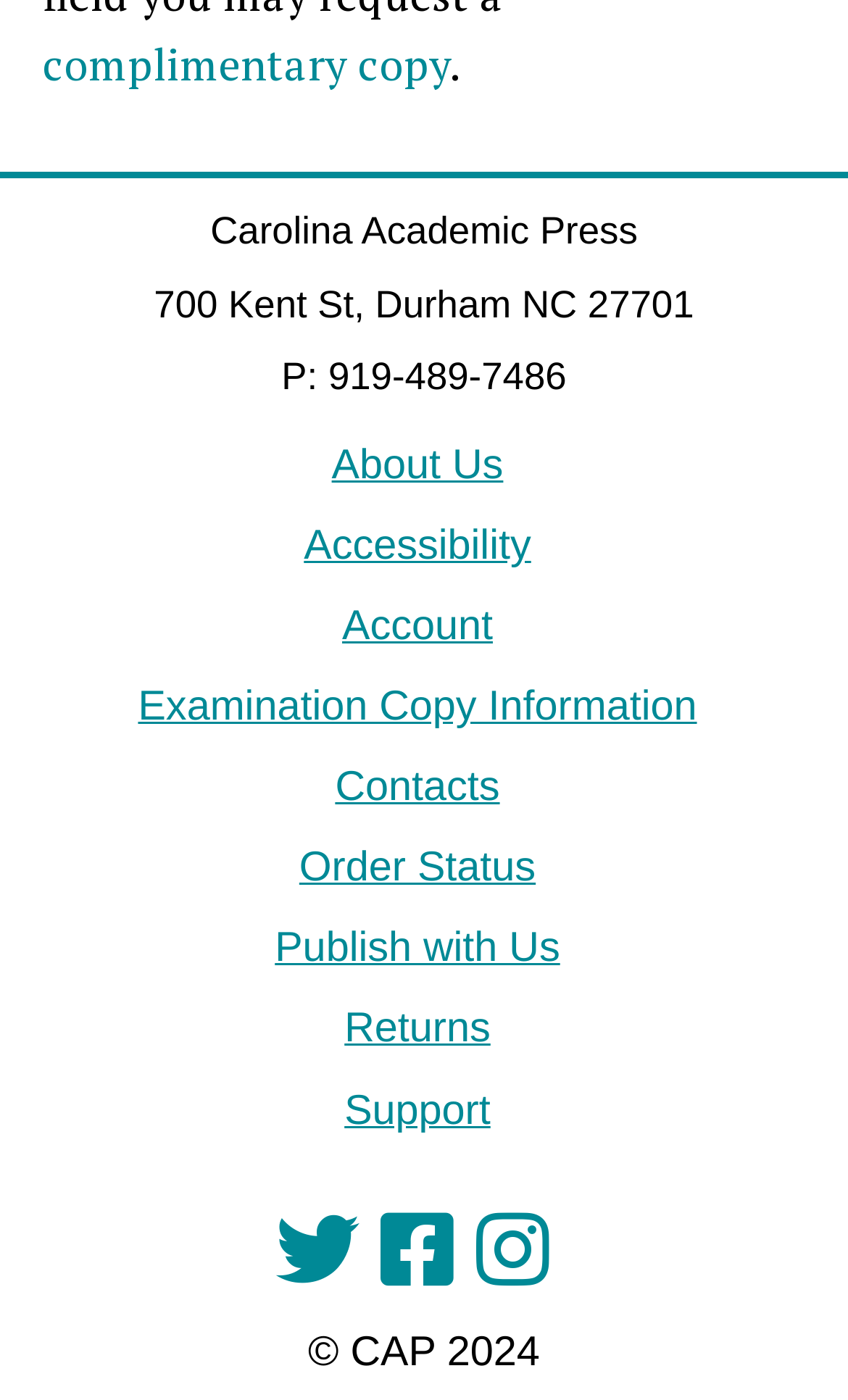What is the address?
Look at the image and respond with a single word or a short phrase.

700 Kent St, Durham NC 27701